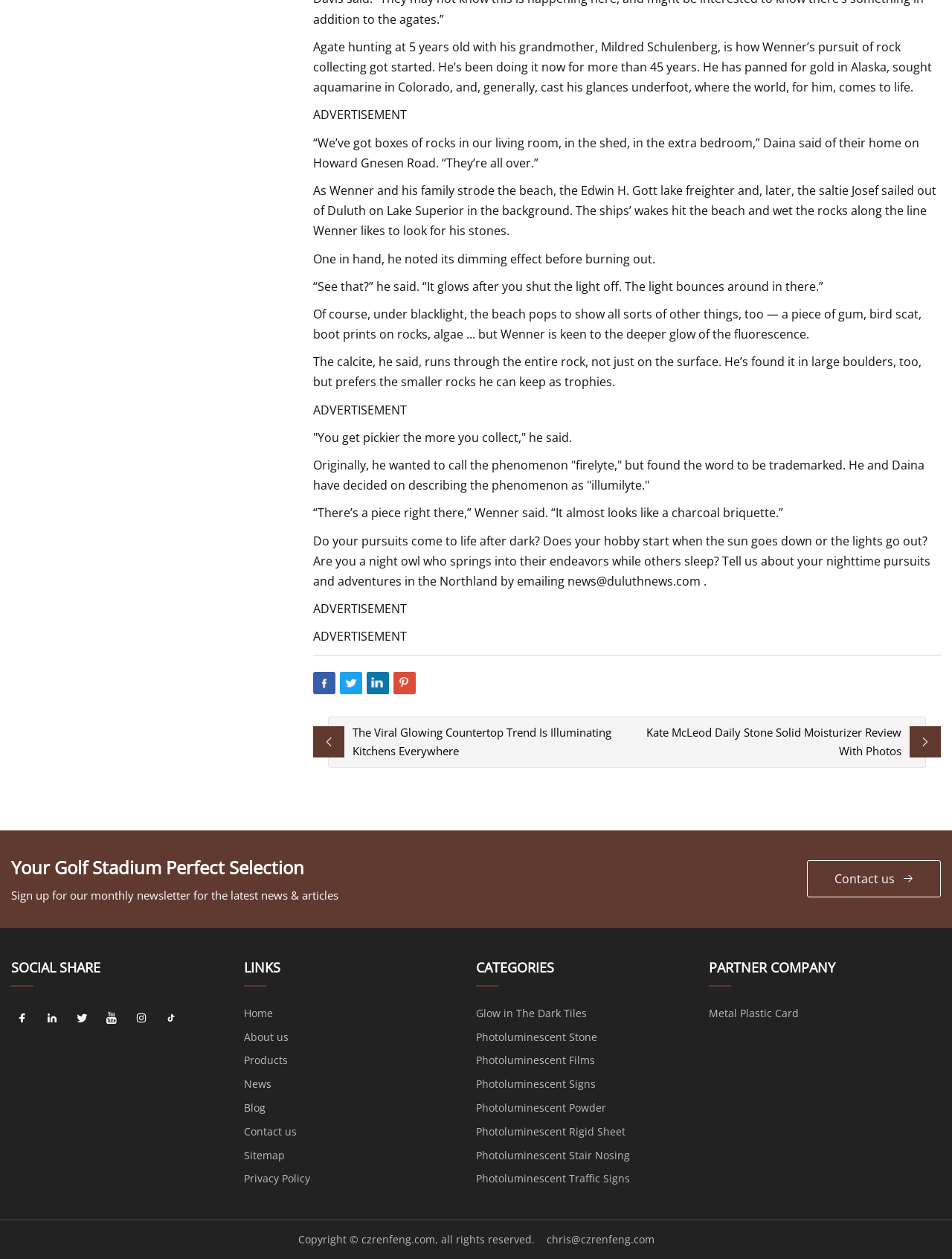Please find the bounding box coordinates of the section that needs to be clicked to achieve this instruction: "Click on the Facebook icon".

[0.329, 0.534, 0.352, 0.551]